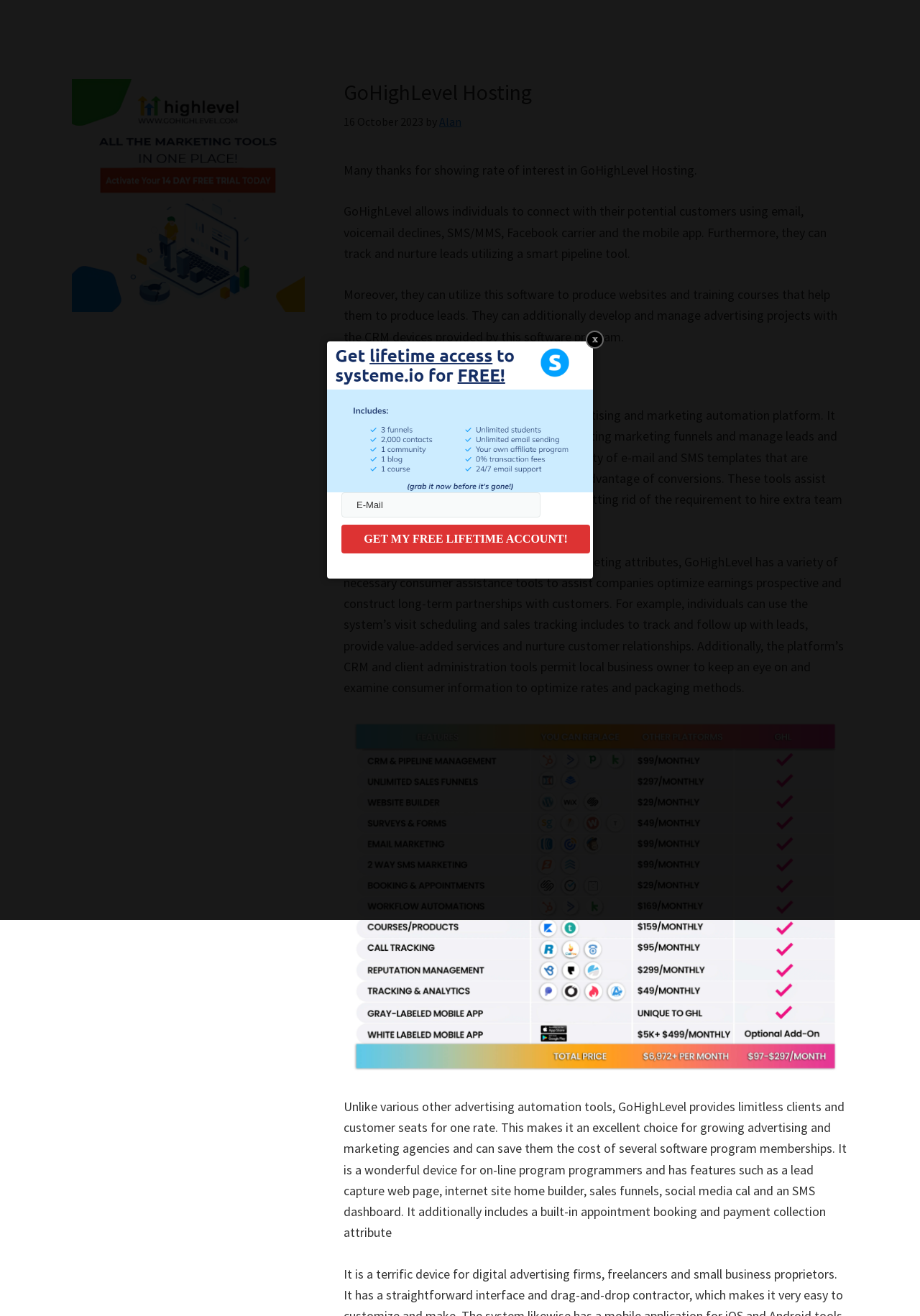Bounding box coordinates are specified in the format (top-left x, top-left y, bottom-right x, bottom-right y). All values are floating point numbers bounded between 0 and 1. Please provide the bounding box coordinate of the region this sentence describes: name="email" placeholder="E-Mail"

[0.371, 0.374, 0.588, 0.393]